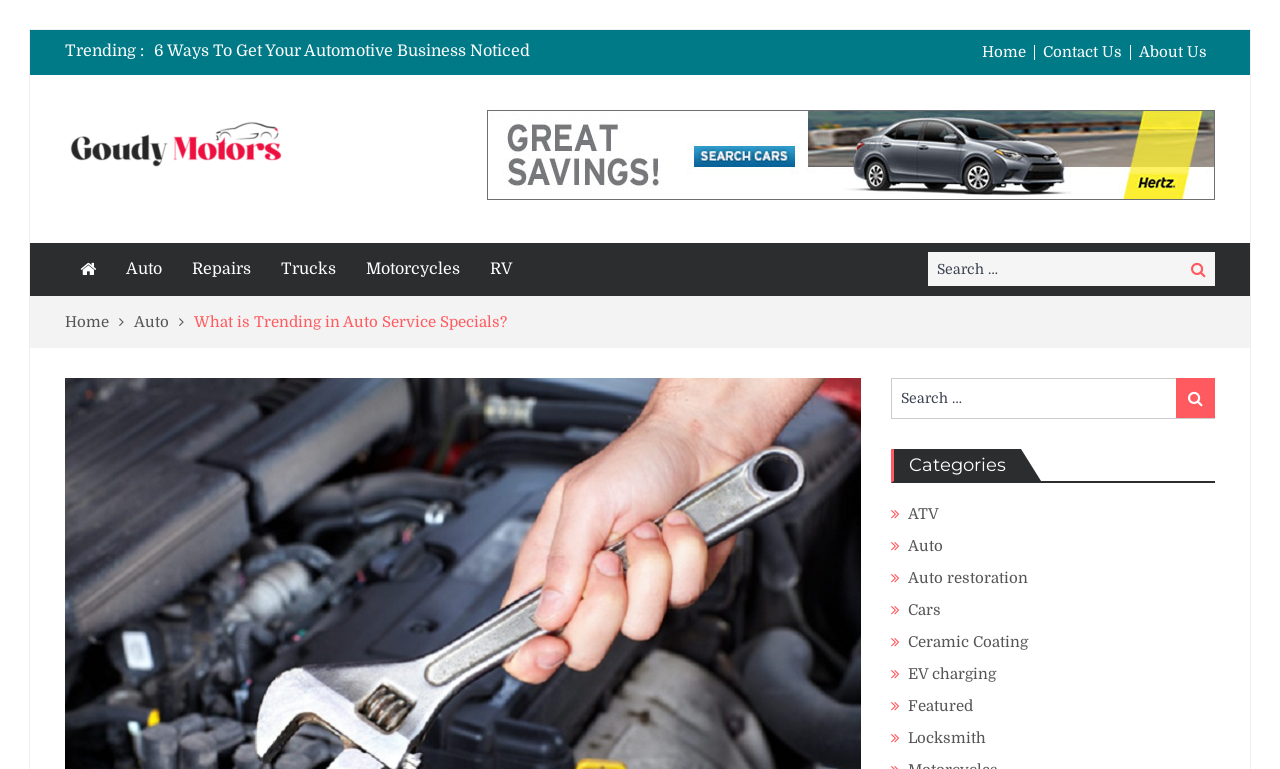Locate and extract the headline of this webpage.

What is Trending in Auto Service Specials?